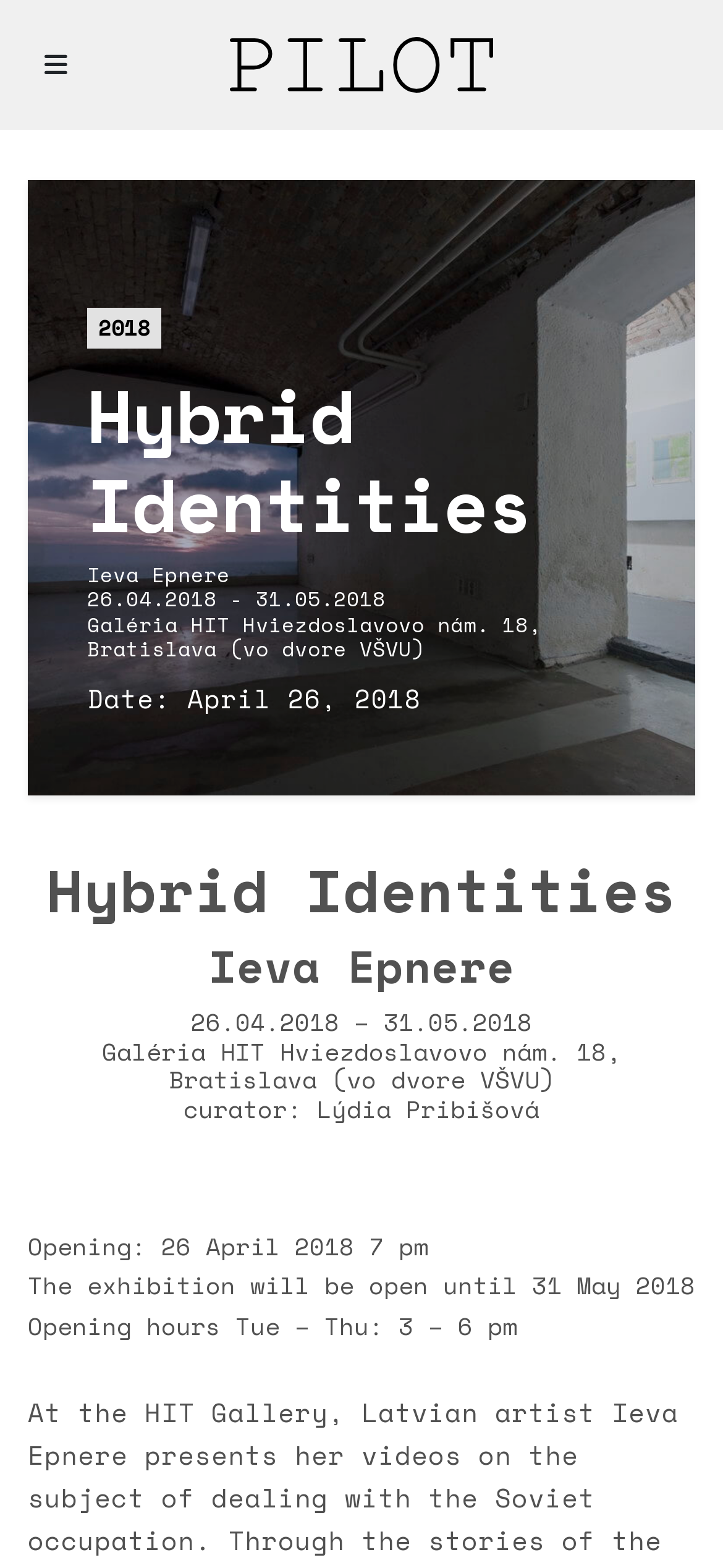Elaborate on the information and visuals displayed on the webpage.

The webpage is titled "Hybrid Identities – PILOT" and features a logo at the top center, with a normal mode logo image beside it. Below the logo, there is a scrollable content region that occupies most of the page.

On the left side of the scrollable region, there is a vertical navigation menu with 9 links: "Home", "About us", "Projects / Exhibitions", "Other", "Events / Discussions", "Links", "Contacts", and "English". These links are stacked on top of each other, with "Home" at the top and "English" at the bottom.

To the right of the navigation menu, there is a large image that spans almost the entire width of the page. Below the image, there is a section with several headings and paragraphs of text. The headings include "Hybrid Identities", "Ieva Epnere", and "26.04.2018 – 31.05.2018 Galéria HIT Hviezdoslavovo nám. 18, Bratislava (vo dvore VŠVU)". The text describes an exhibition, including the date, location, and curator.

Further down the page, there are several static text elements that provide additional information about the exhibition, including the opening date and time, the duration of the exhibition, and the opening hours.

At the bottom right of the page, there are two social media links, represented by icons.

Overall, the webpage appears to be a simple and clean design, with a focus on presenting information about an exhibition.